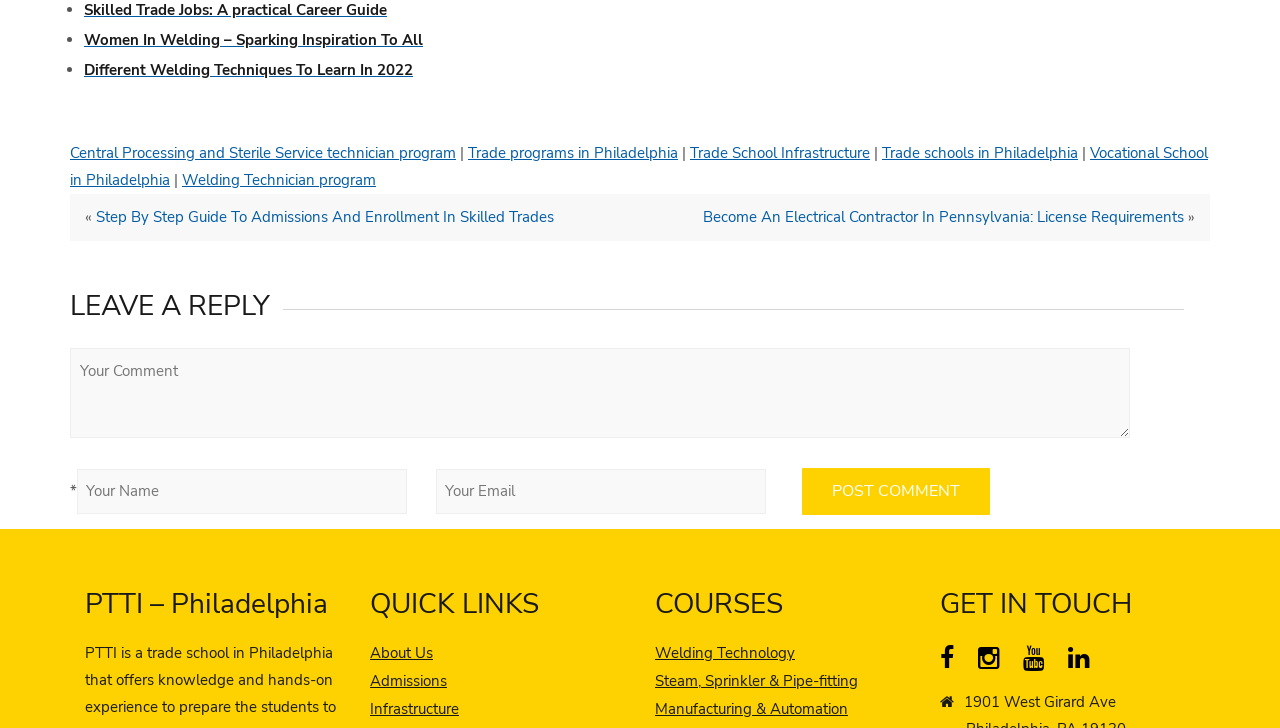Please find the bounding box coordinates of the clickable region needed to complete the following instruction: "Click on Women In Welding – Sparking Inspiration To All". The bounding box coordinates must consist of four float numbers between 0 and 1, i.e., [left, top, right, bottom].

[0.066, 0.041, 0.33, 0.069]